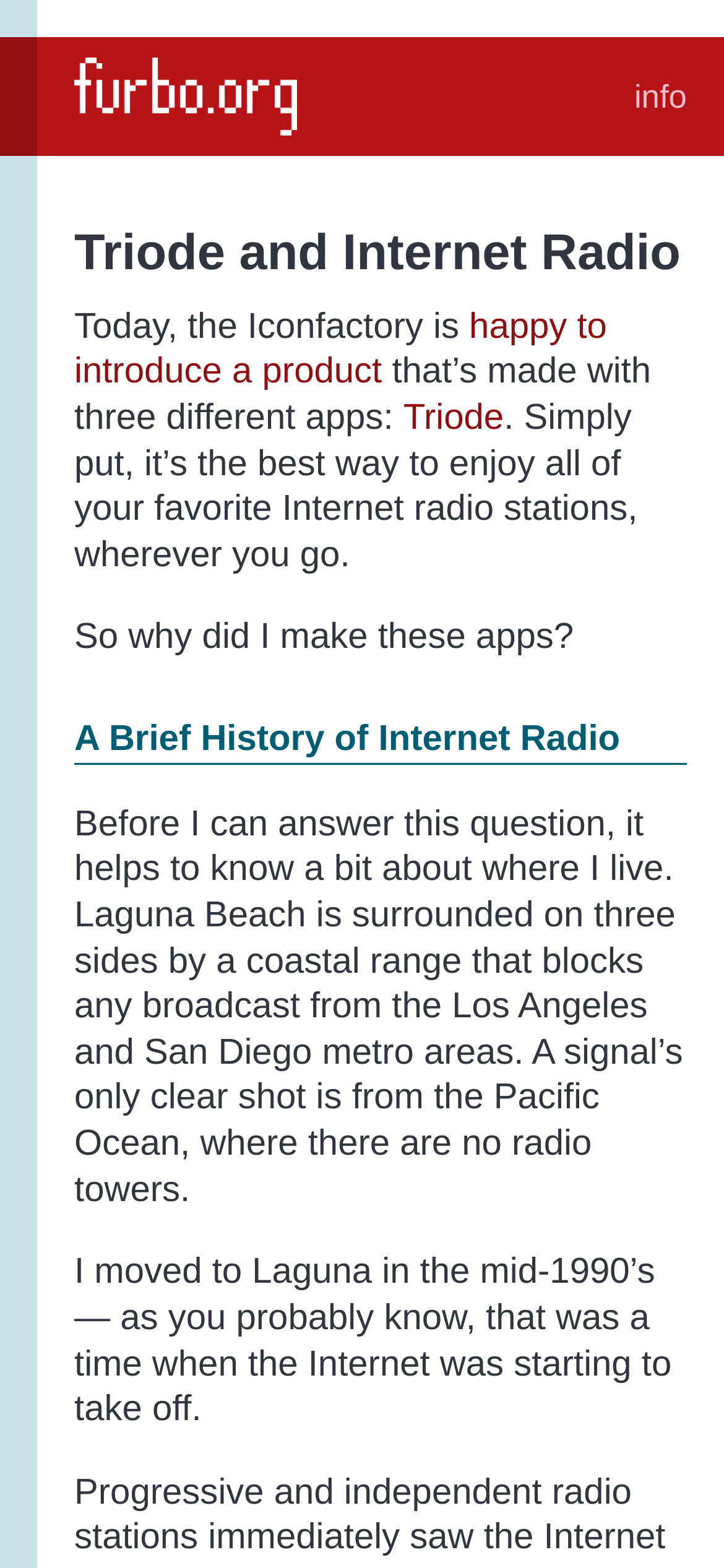Analyze the image and provide a detailed answer to the question: What is the website about?

Based on the webpage content, it appears that the website is introducing a product called Triode, which is related to Internet radio. The text describes the best way to enjoy favorite Internet radio stations.